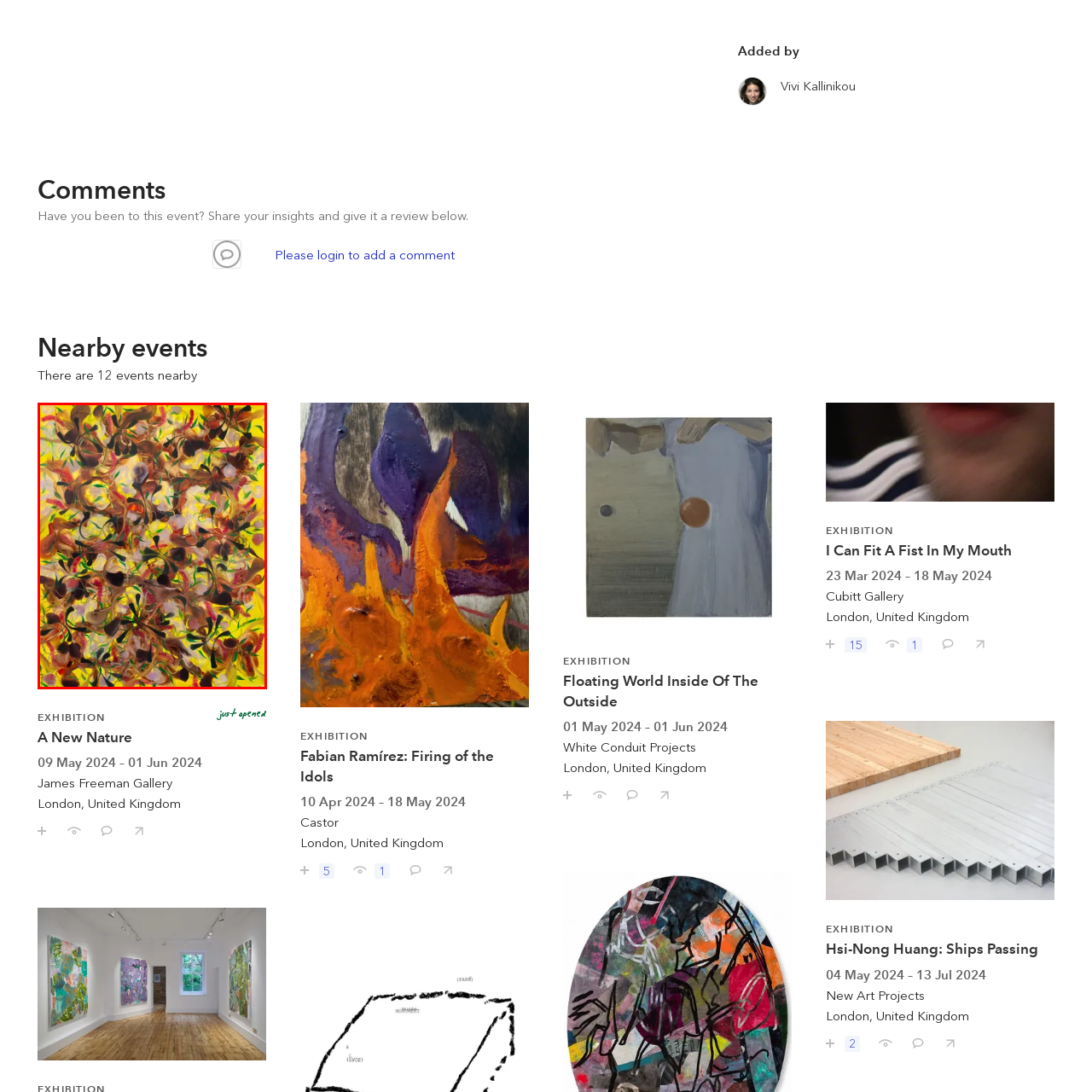Explain comprehensively what is shown in the image marked by the red outline.

The image showcases an abstract painting titled "A New Nature," which features a vibrant and dynamic composition filled with swirling forms and colors. The backdrop is a bright yellow, serving as a canvas for an intricate interplay of organic shapes that blend warm tones of brown, red, and hints of green. This lively arrangement creates an illusion of movement, evoking a sense of nature and vitality. The artwork invites viewers to explore its depth and complexity, reflecting themes of growth and transformation. It is part of an exhibition that runs from May 9 to June 1, 2024, at the James Freeman Gallery in London.